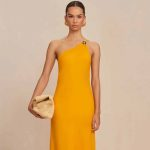Describe the image thoroughly.

The image features a model showcasing a striking yellow dress with a modern, asymmetrical design. The dress is sleeveless, featuring a single shoulder strap and adorned with a subtle embellishment at the shoulder, adding a touch of elegance to the minimalistic silhouette. The model completes the look with a fashionable beige clutch, which beautifully contrasts with the vibrant color of the dress. The soft background complements the outfit, highlighting its contemporary style and the model's confident pose. This ensemble is perfect for various occasions, from summer events to stylish evening gatherings, capturing the essence of chic sophistication.